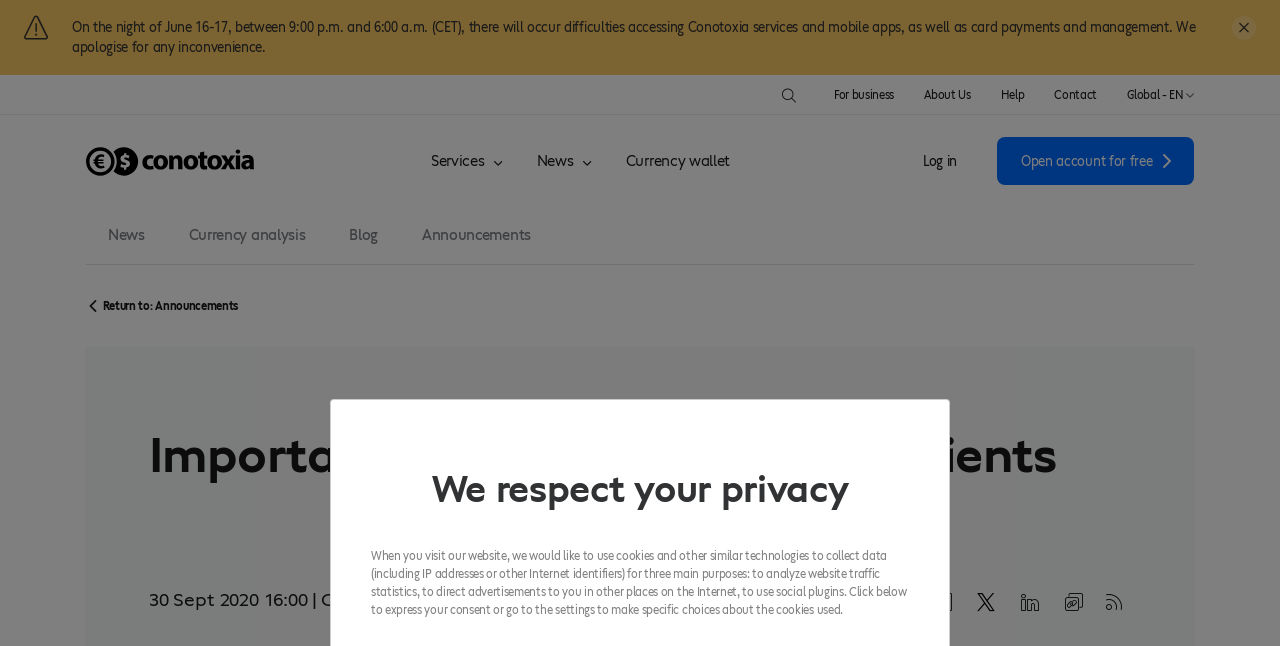Determine the bounding box coordinates for the clickable element to execute this instruction: "Go to the business page". Provide the coordinates as four float numbers between 0 and 1, i.e., [left, top, right, bottom].

[0.652, 0.135, 0.699, 0.158]